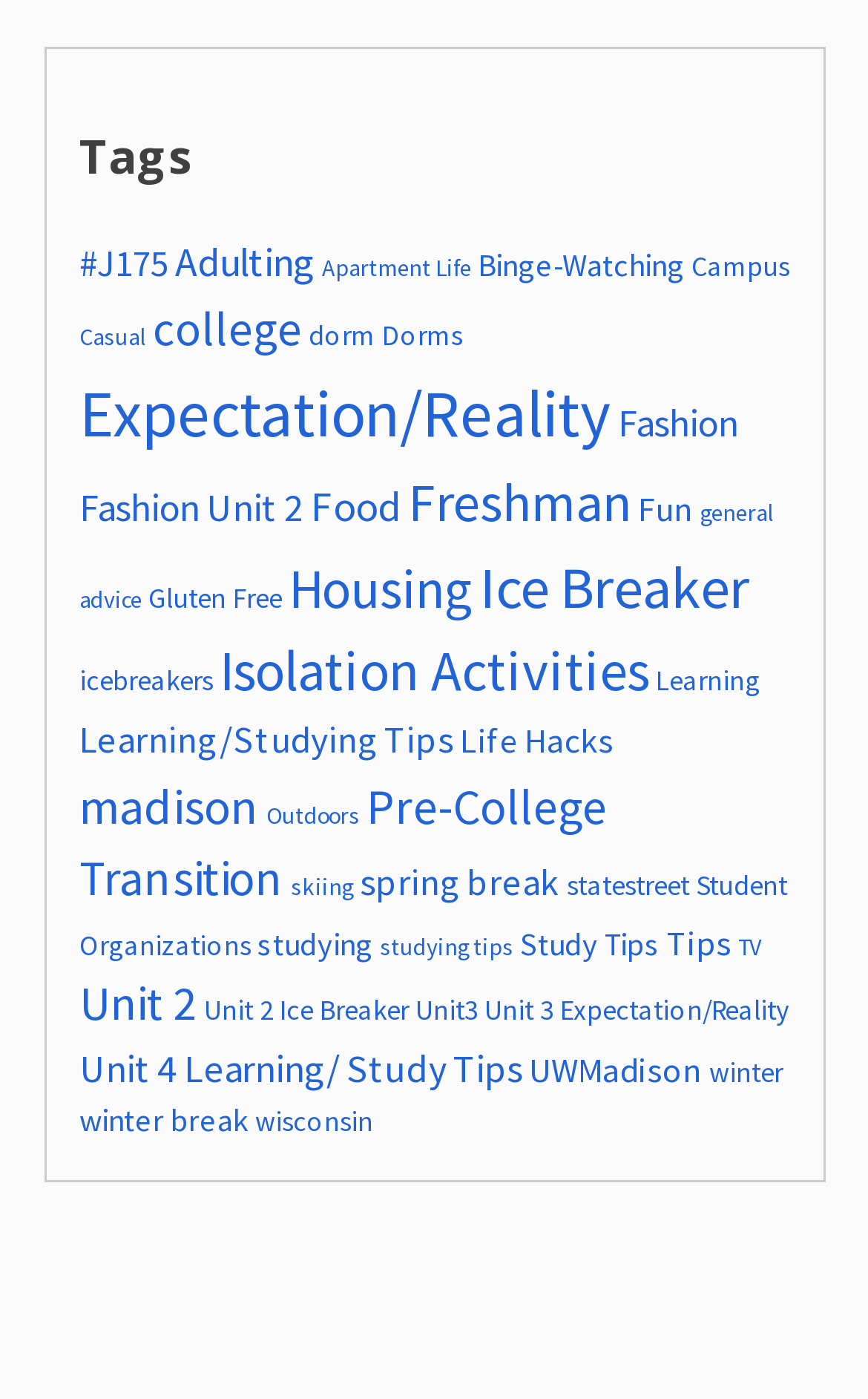How many tags have more than 10 items?
Could you give a comprehensive explanation in response to this question?

I counted the number of tags with more than 10 items and found that there are 5 tags: 'Expectation/Reality', 'Ice Breaker', 'Housing', 'Pre-College Transition', and 'Unit 2'.